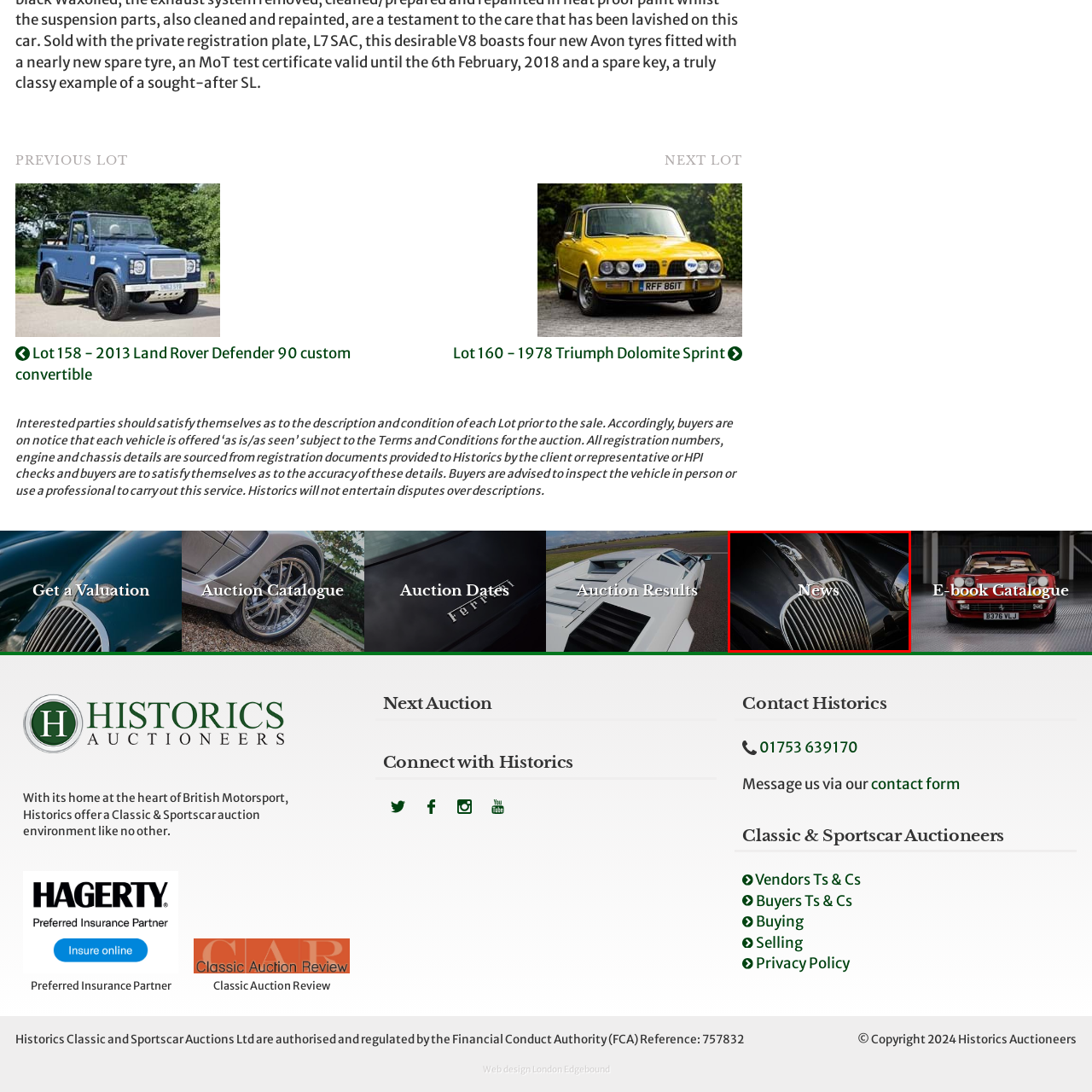What is the dominant material of the car's grille?
Inspect the part of the image highlighted by the red bounding box and give a detailed answer to the question.

The caption specifically highlights the 'elegant chrome details' of the classic car's front grille, indicating that chrome is the primary material used in its construction.